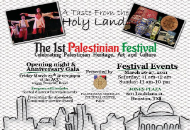How many days does the festival span?
Answer the question with a detailed explanation, including all necessary information.

The caption states that the festival spans from Saturday morning to evening on Sunday, which implies that it lasts for three days.